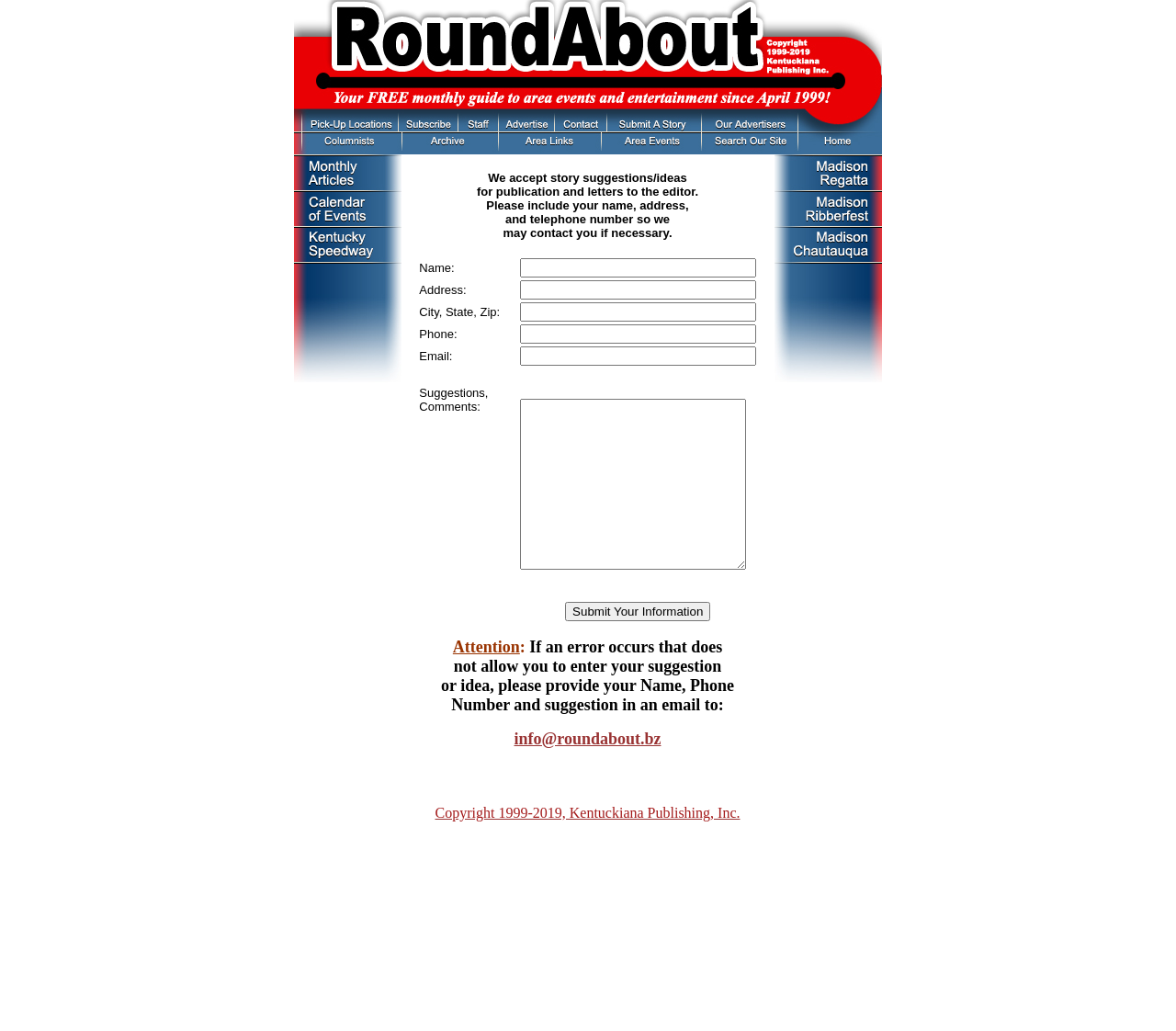What is the copyright information for this webpage?
Please provide a comprehensive and detailed answer to the question.

The copyright information is displayed at the bottom of the webpage, indicating that the content is owned by Kentuckiana Publishing, Inc. and is copyrighted from 1999 to 2019.